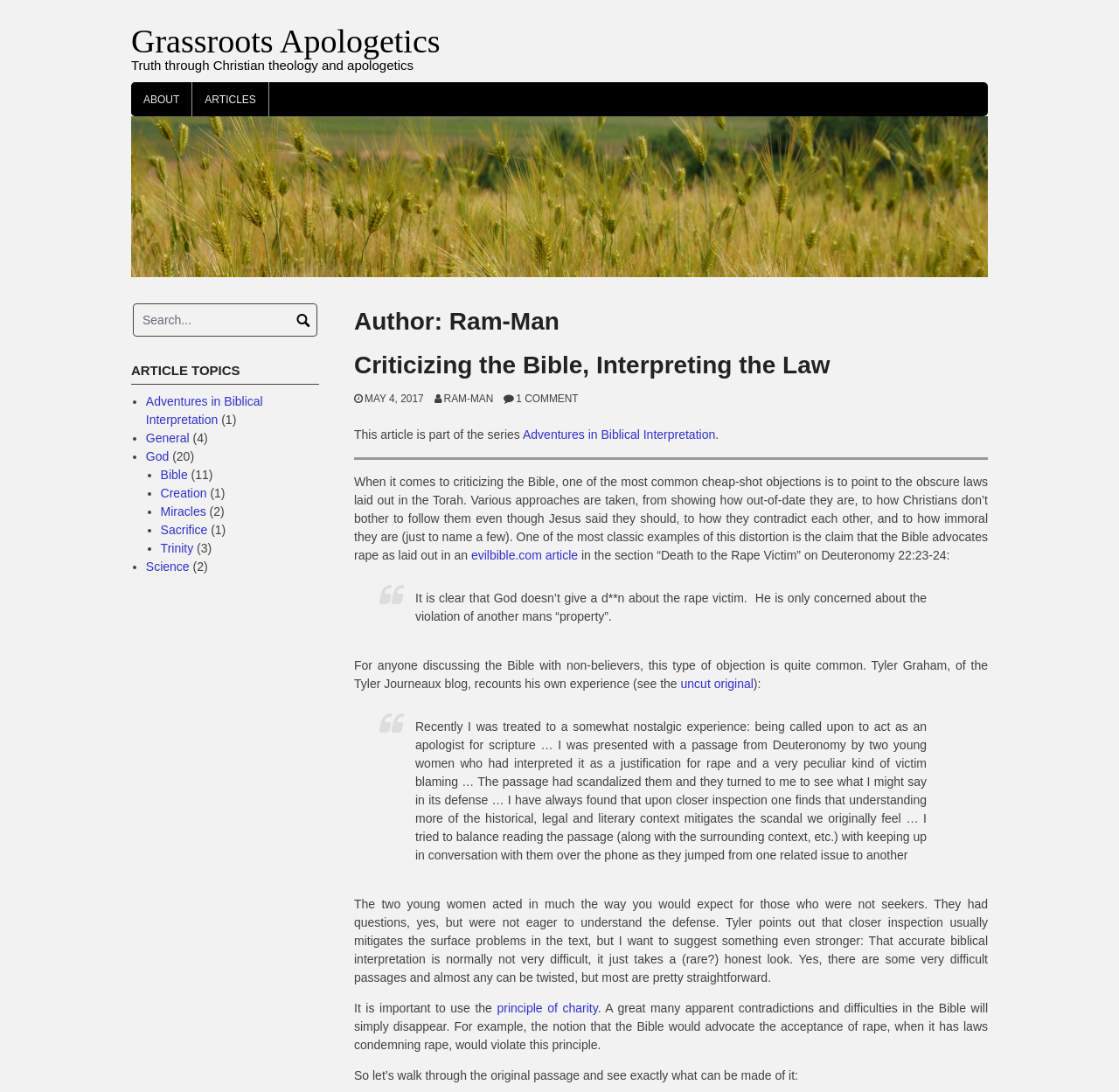What is the name of the author of the article?
Look at the image and respond with a single word or a short phrase.

Ram-Man